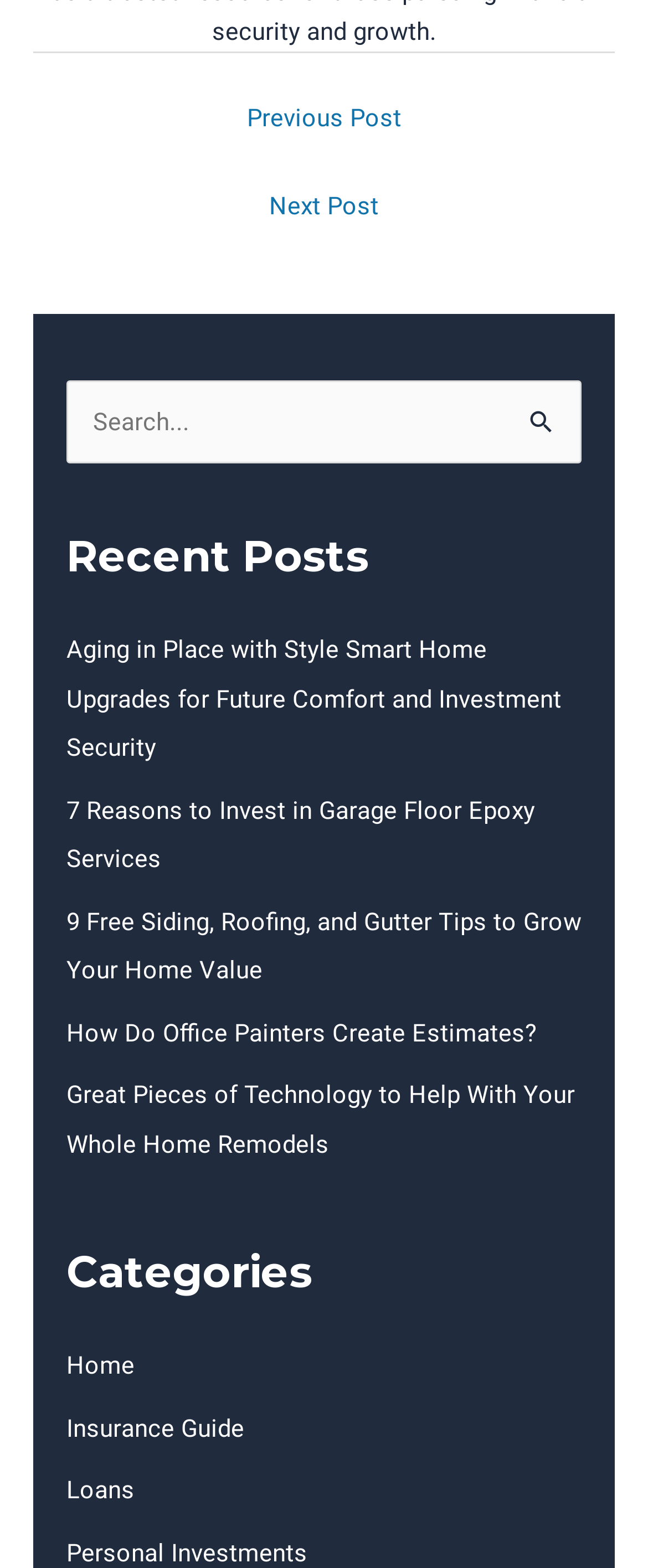Please find the bounding box coordinates (top-left x, top-left y, bottom-right x, bottom-right y) in the screenshot for the UI element described as follows: parent_node: Search for: value="Search"

[0.782, 0.242, 0.897, 0.298]